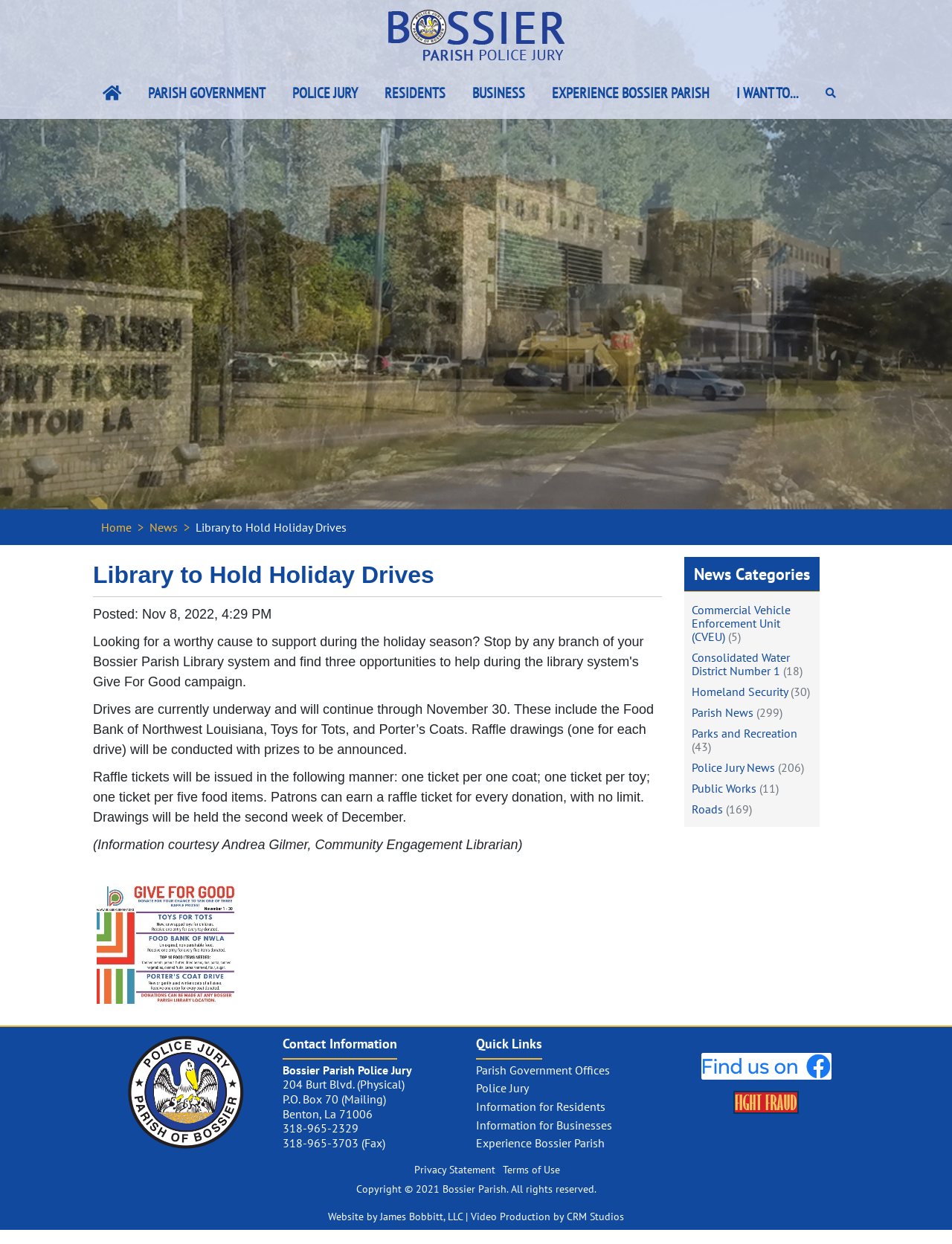Based on the image, give a detailed response to the question: How can patrons earn raffle tickets?

I found the answer by reading the static text that explains how patrons can earn raffle tickets, which states that patrons can earn a raffle ticket for every donation, with no limit.